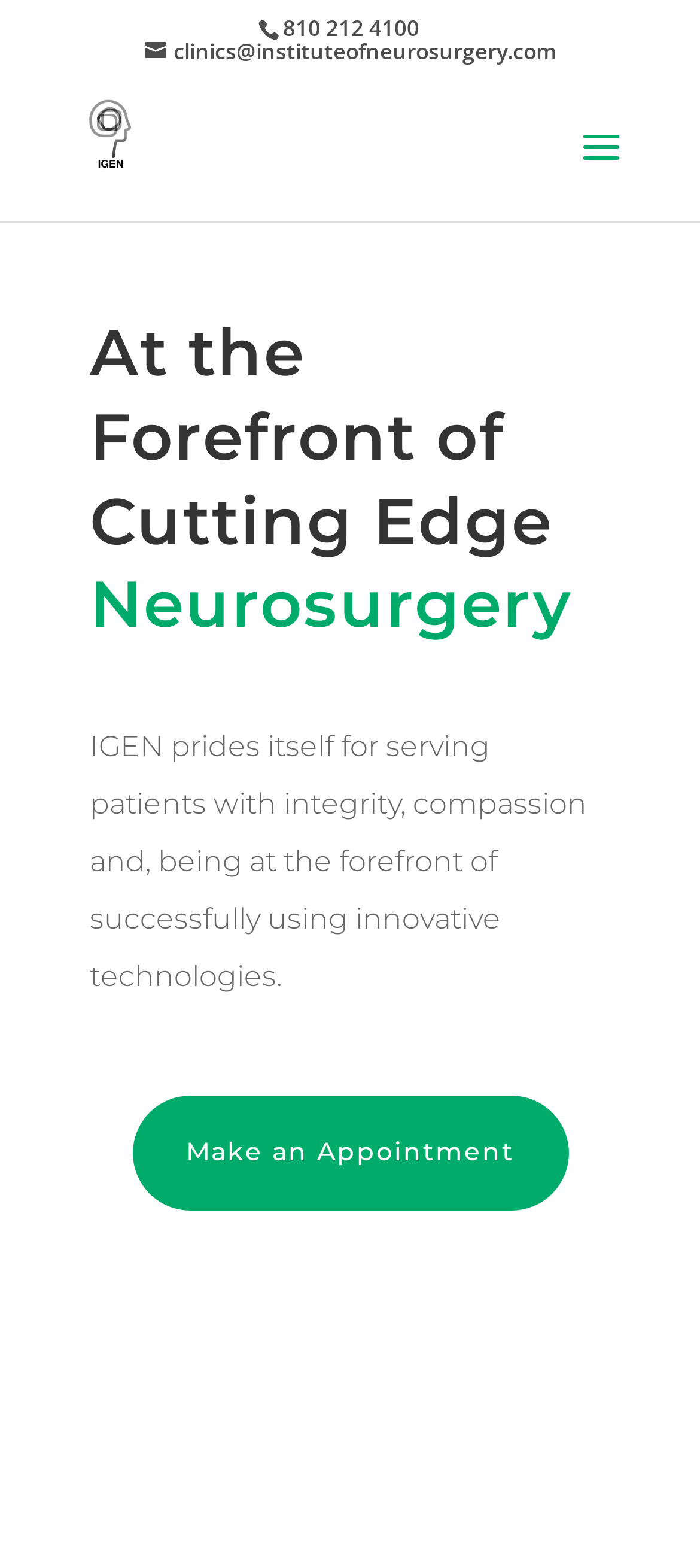Respond to the following question with a brief word or phrase:
What is the purpose of the institute?

Serving patients with integrity, compassion